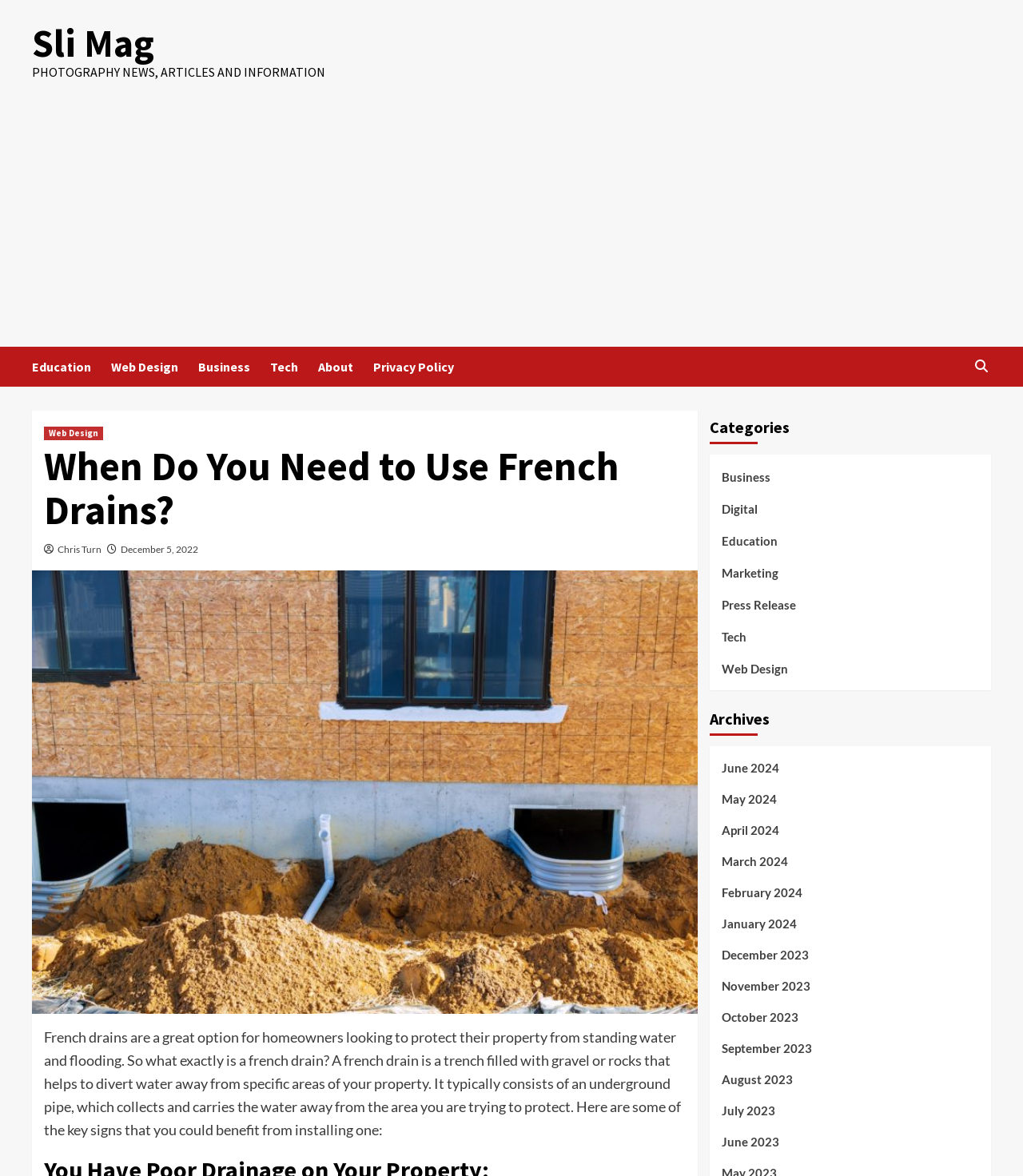Provide a brief response to the question using a single word or phrase: 
What categories are available on the webpage?

Business, Digital, Education, etc.